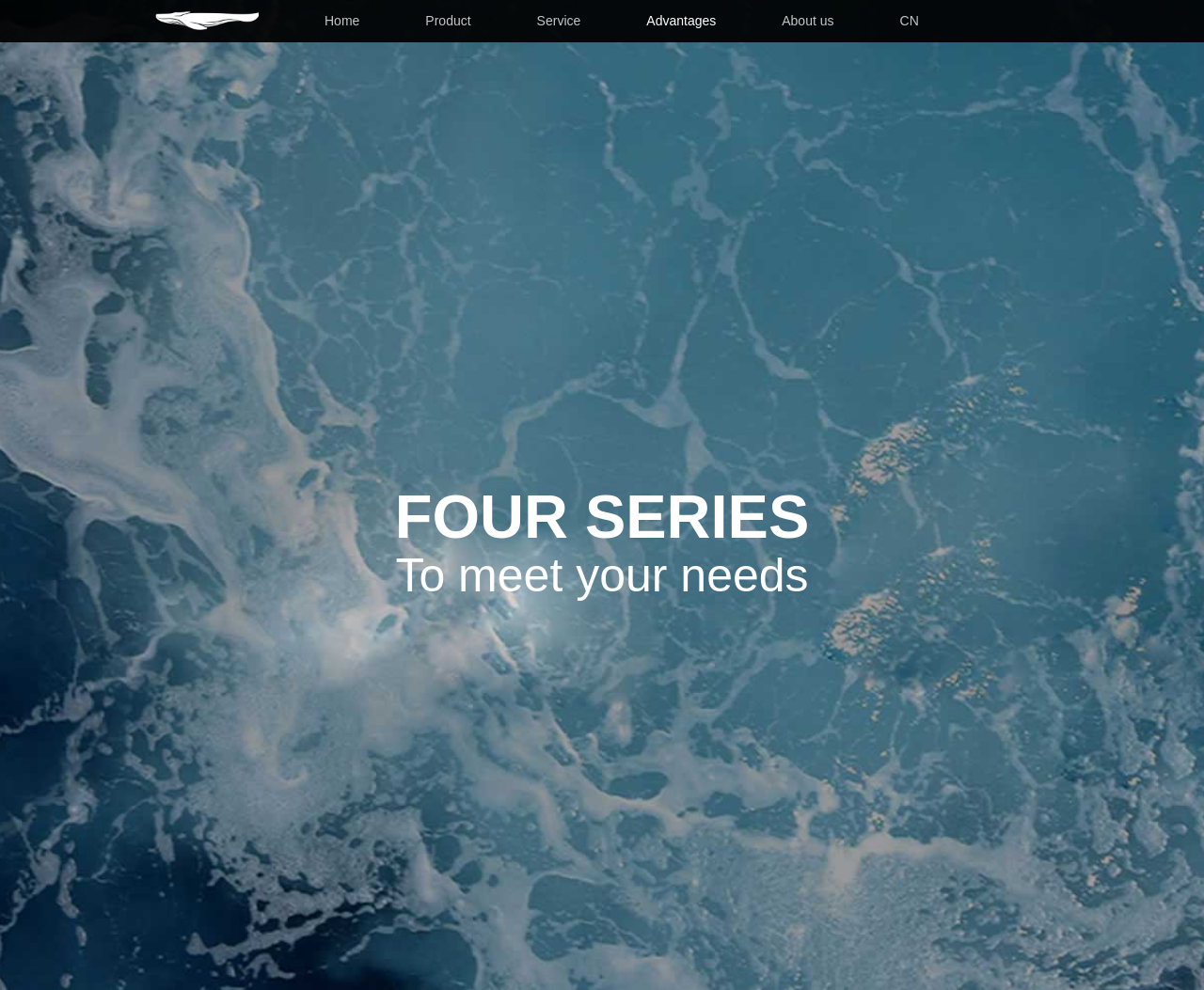Describe every aspect of the webpage in a detailed manner.

The webpage is about SMOOW Sanitary Ware, with the company name "GUANGDONG SMOOW SANITARY WARE CO.,LTD." displayed prominently at the top left corner. Below the company name, there is a navigation menu with six links: "Home", "Product", "Service", "Advantages", "About us", and "CN", which are aligned horizontally across the top of the page.

The main content of the page is divided into two sections. On the left side, there are three images arranged vertically, with the top image being slightly larger than the other two. The images are not described, but they likely relate to the company's products or services.

On the right side, there is a heading "FOUR SERIES" in a large font, followed by a paragraph of text "To meet your needs". This text suggests that the company offers customized solutions to meet customers' requirements.

The overall layout of the page is simple and easy to navigate, with a clear separation between the navigation menu, images, and main content.